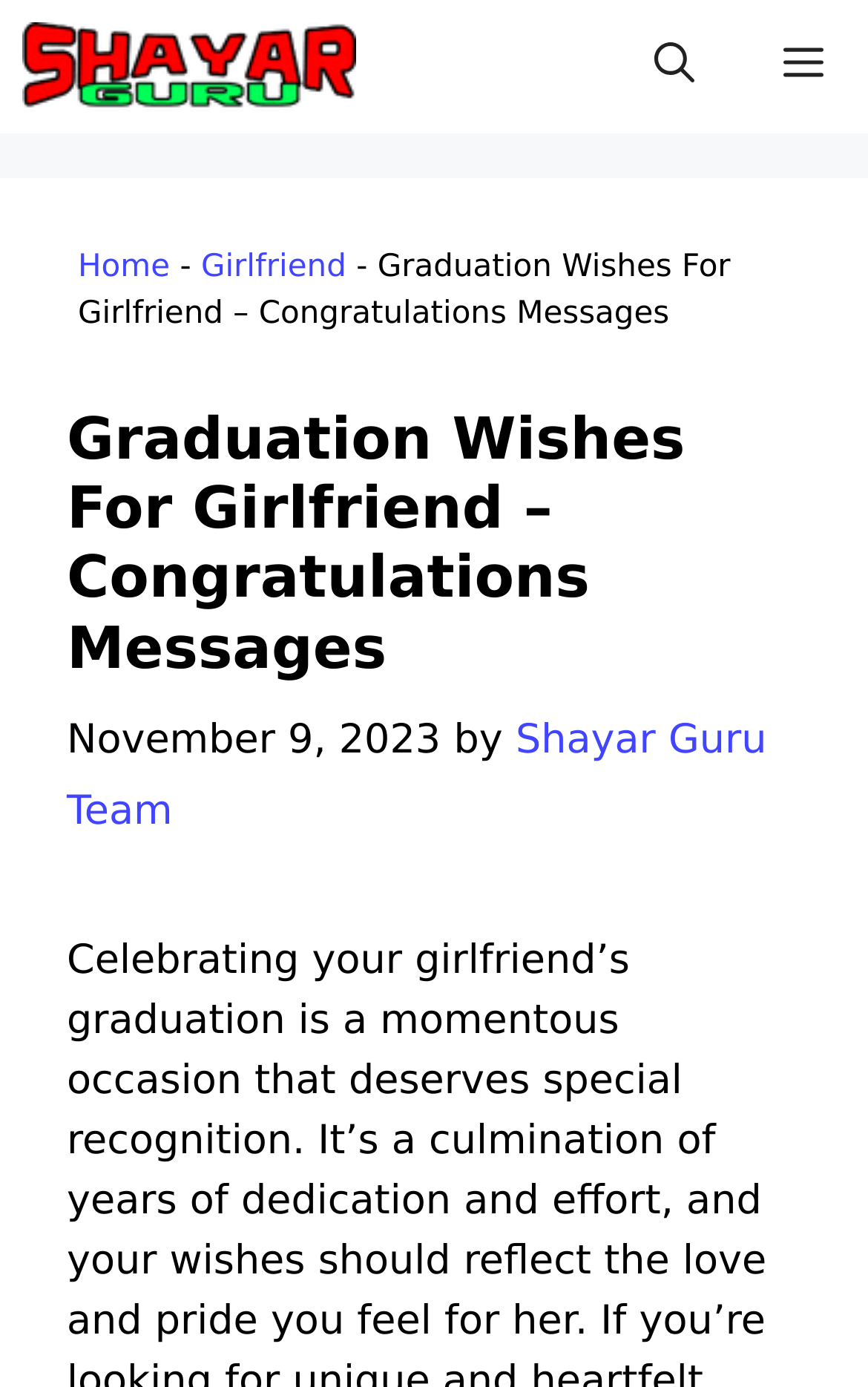How many links are in the breadcrumbs navigation?
Using the image, give a concise answer in the form of a single word or short phrase.

3